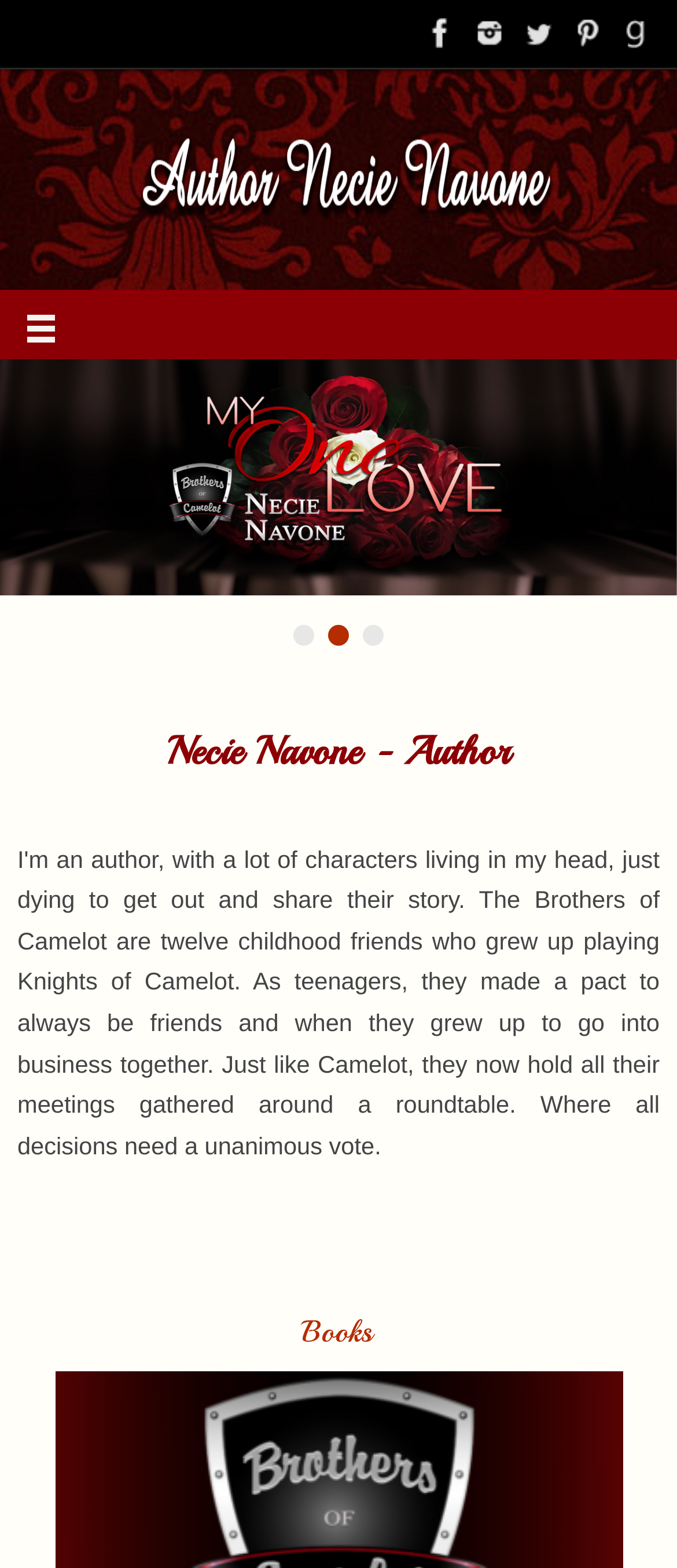Answer this question using a single word or a brief phrase:
How many pagination links are there?

3